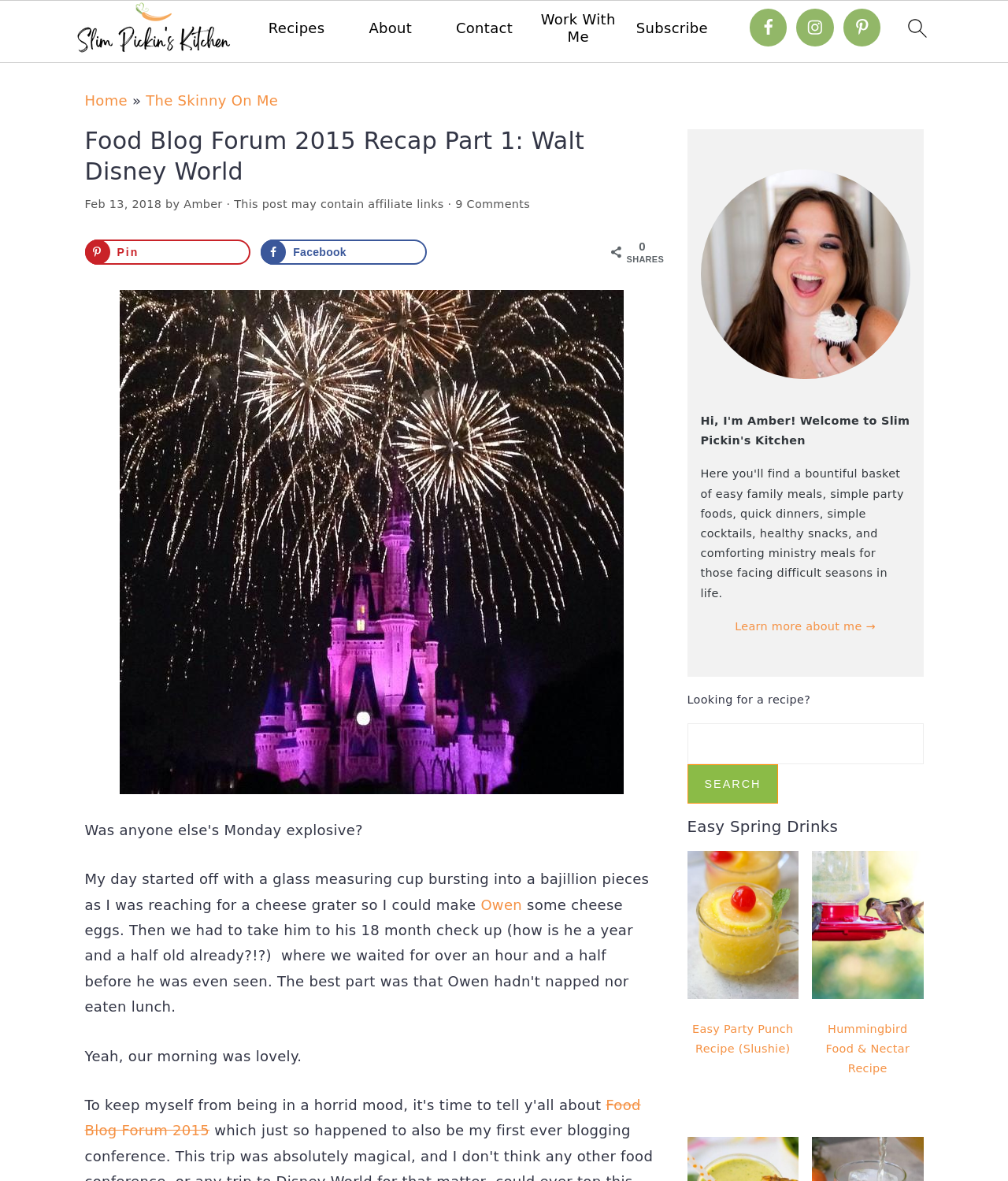What is the name of the author of the latest article?
Using the visual information, answer the question in a single word or phrase.

Amber